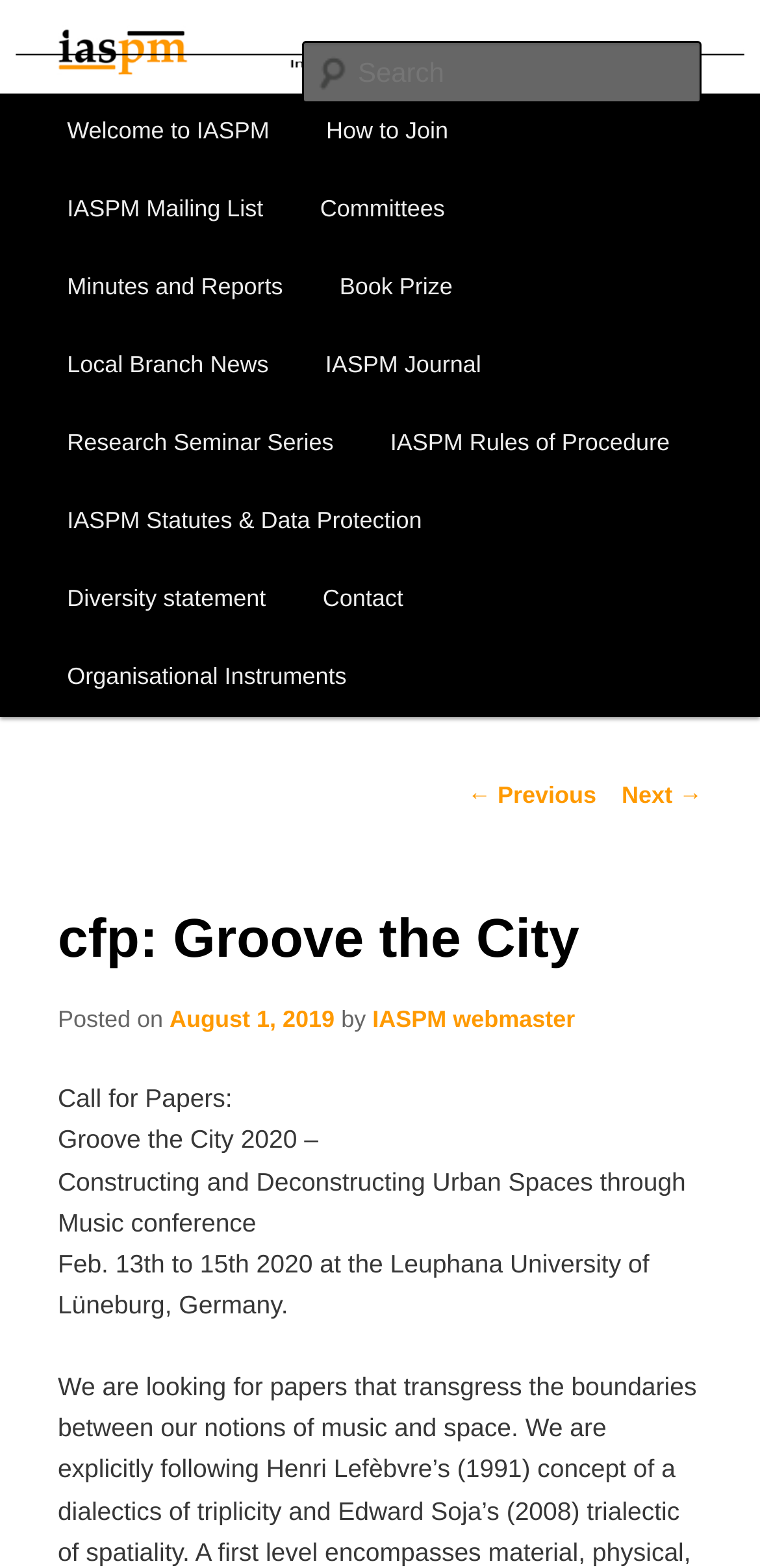When is the conference taking place?
Look at the image and respond with a one-word or short-phrase answer.

Feb. 13th to 15th 2020